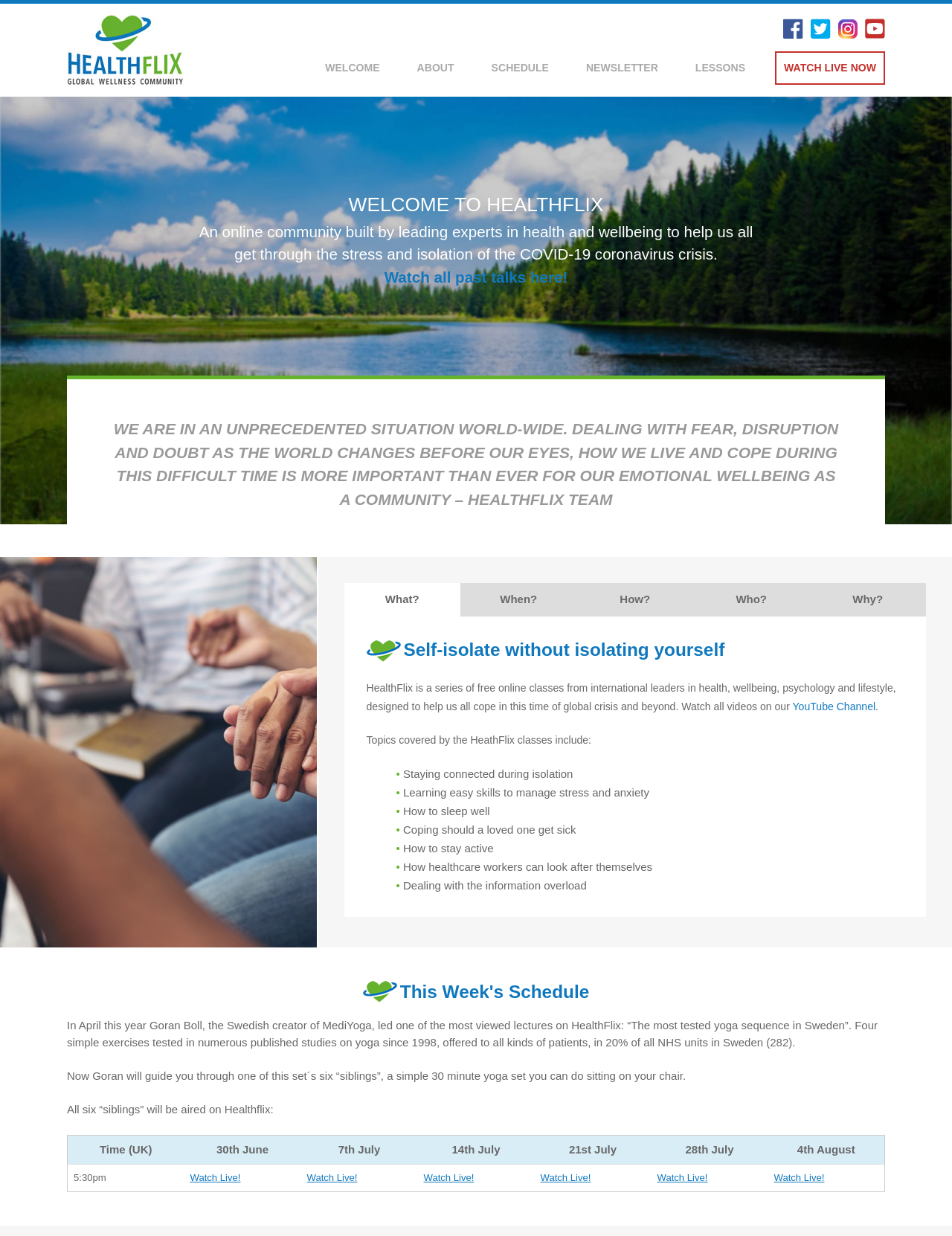Please find the bounding box coordinates of the element's region to be clicked to carry out this instruction: "Watch the 'The most tested yoga sequence in Sweden' lecture".

[0.07, 0.824, 0.922, 0.848]